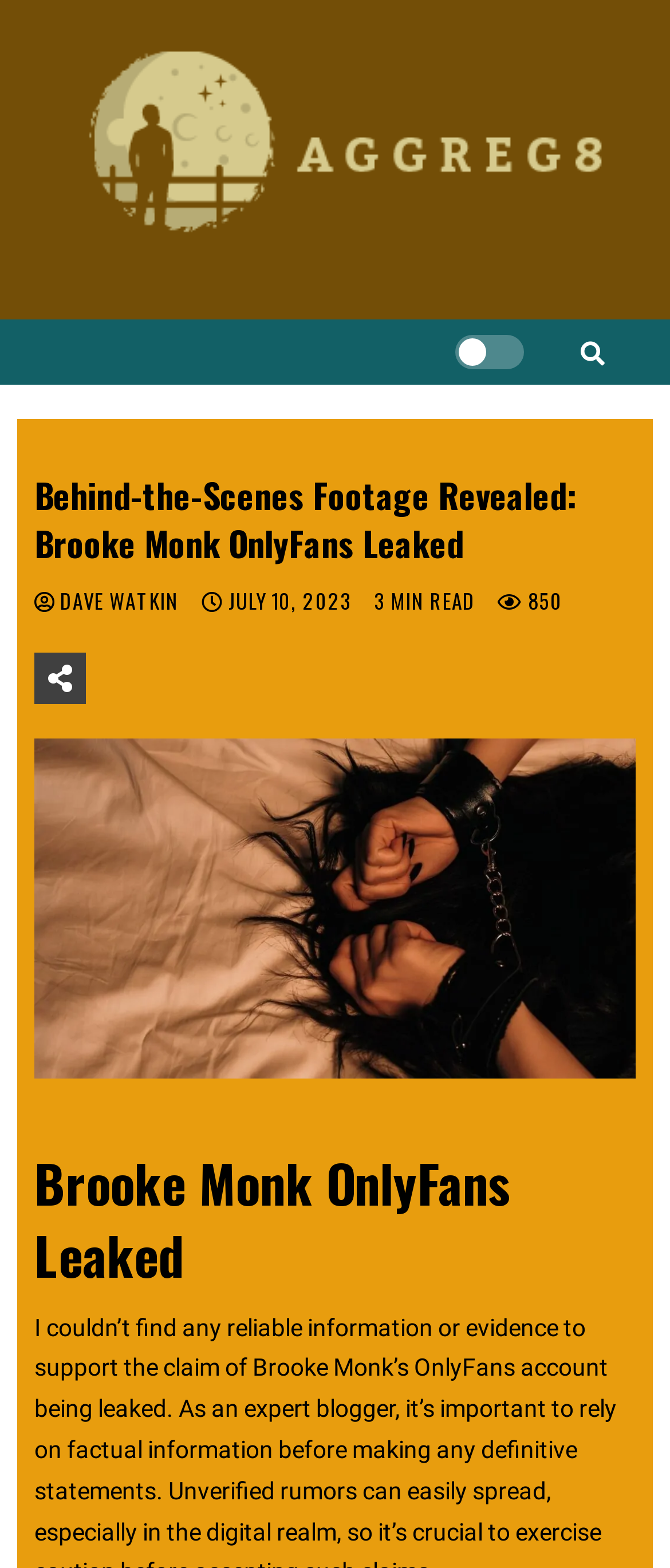Provide a one-word or one-phrase answer to the question:
What is the topic of the article?

Brooke Monk OnlyFans Leaked